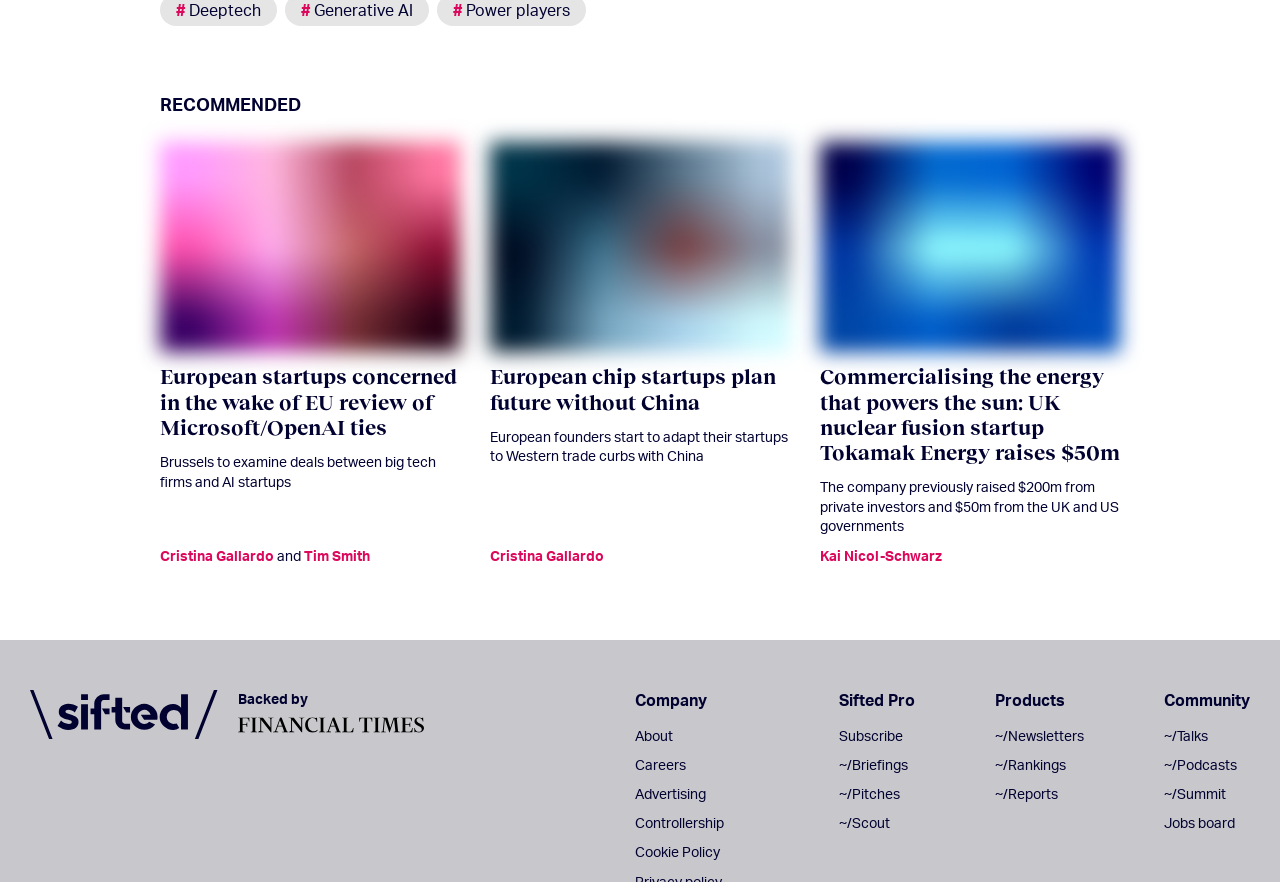Answer the following query concisely with a single word or phrase:
What is the topic of the first news article?

EU review of Microsoft/OpenAI ties